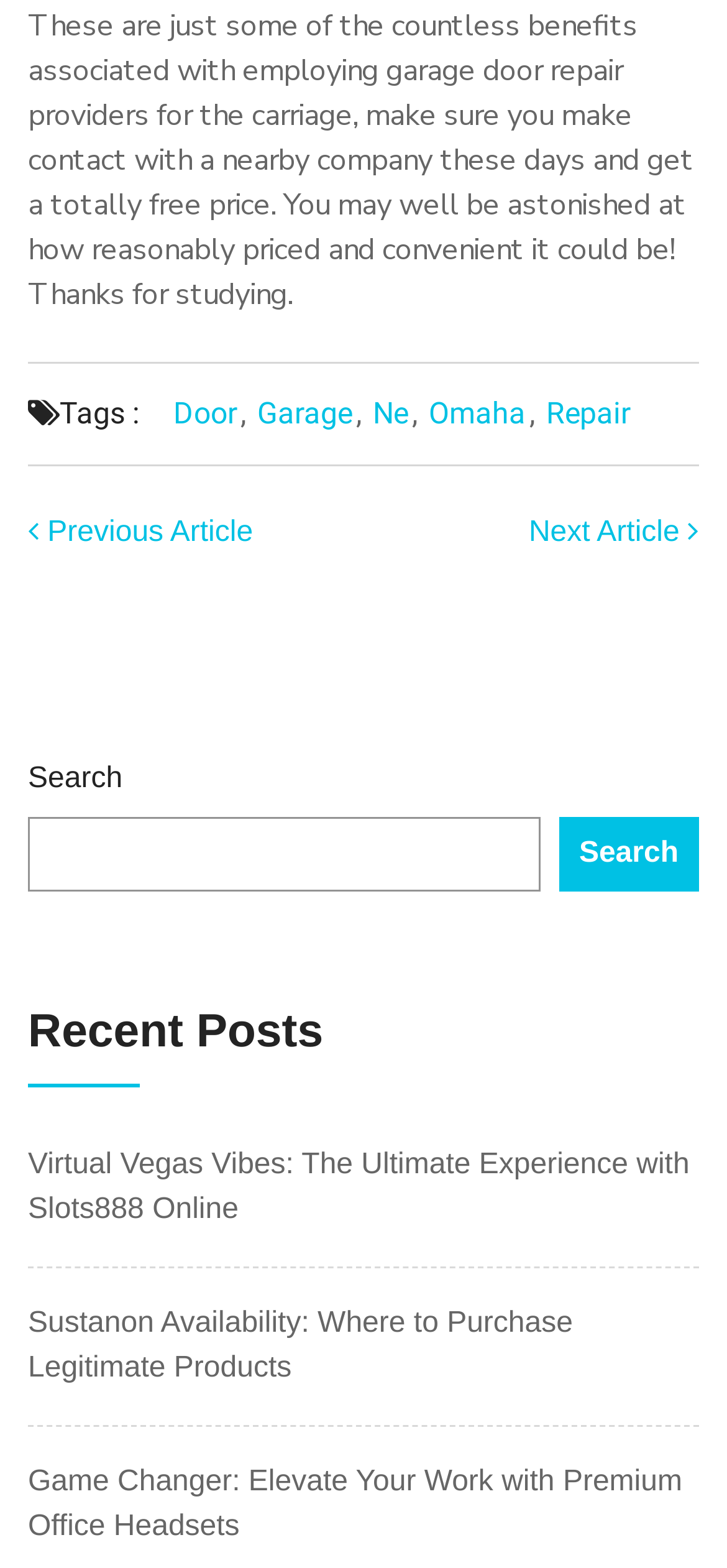Pinpoint the bounding box coordinates of the clickable element needed to complete the instruction: "Search for something". The coordinates should be provided as four float numbers between 0 and 1: [left, top, right, bottom].

[0.038, 0.521, 0.743, 0.568]